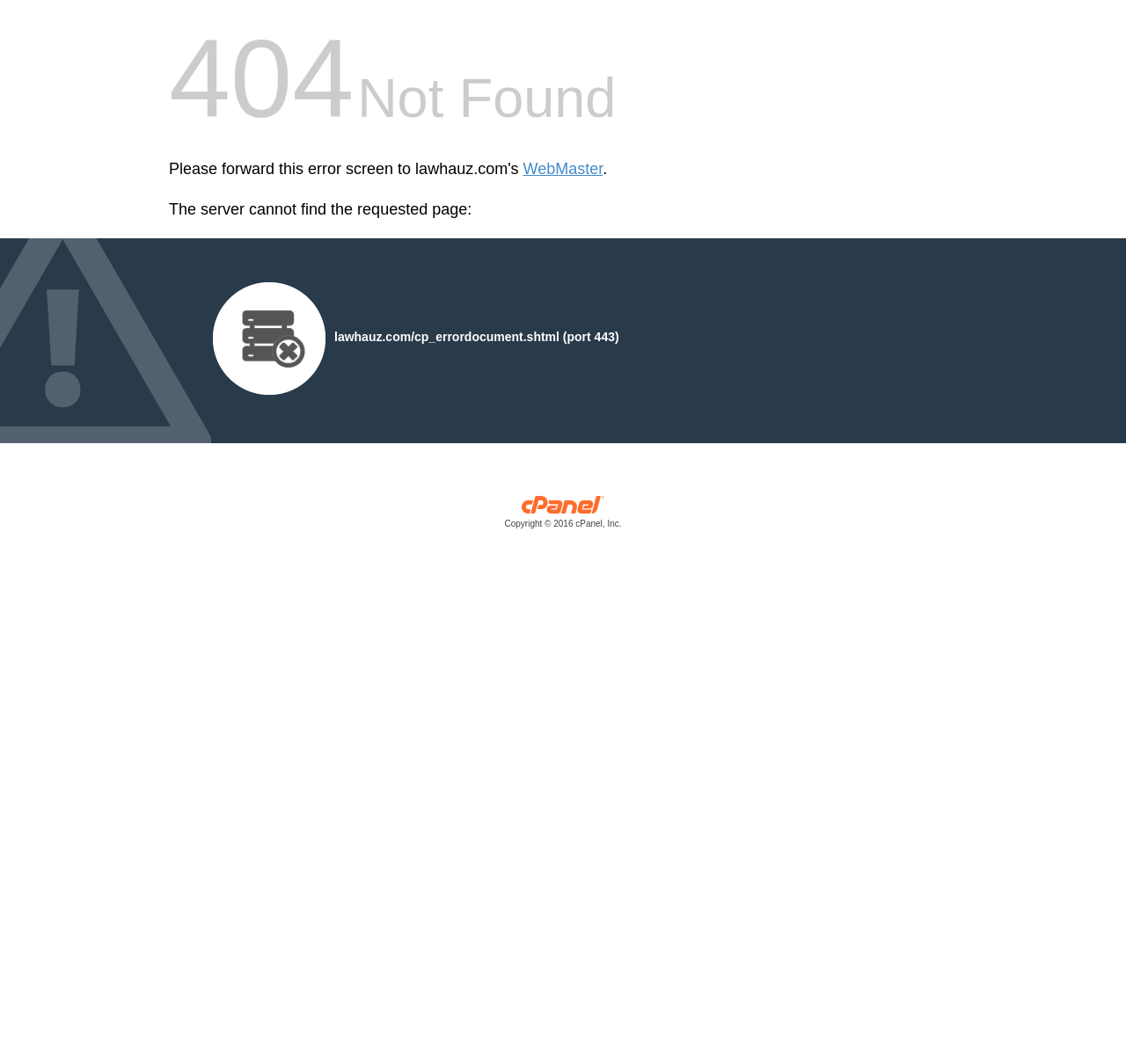Examine the screenshot and answer the question in as much detail as possible: Who is the copyright holder of this page?

I found this information by looking at the link element with the bounding box coordinates [0.15, 0.472, 0.85, 0.499], which contains the text 'cPanel, Inc. Copyright © 2016 cPanel, Inc.'.